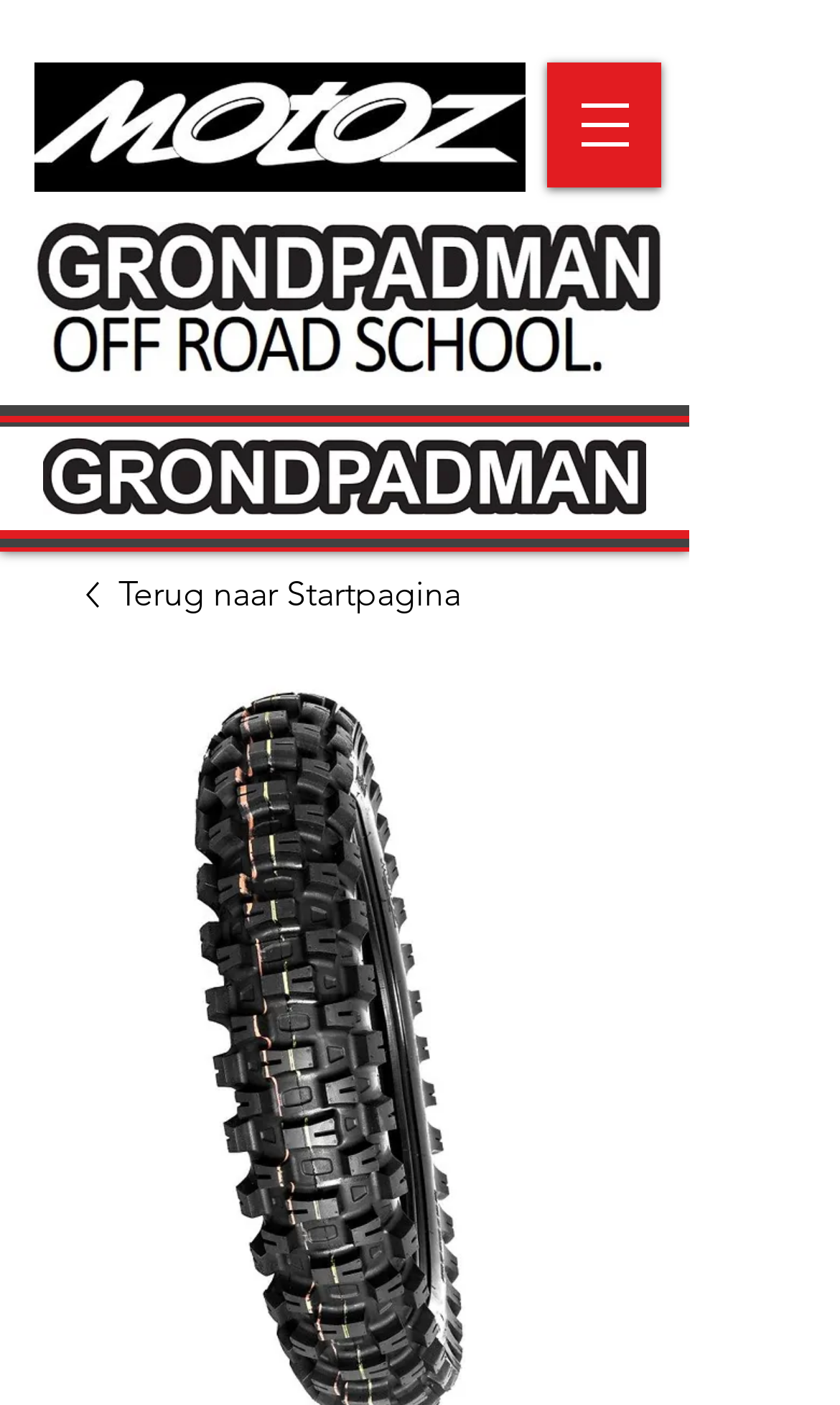Find the bounding box coordinates for the HTML element specified by: "Terms & Conditions".

None